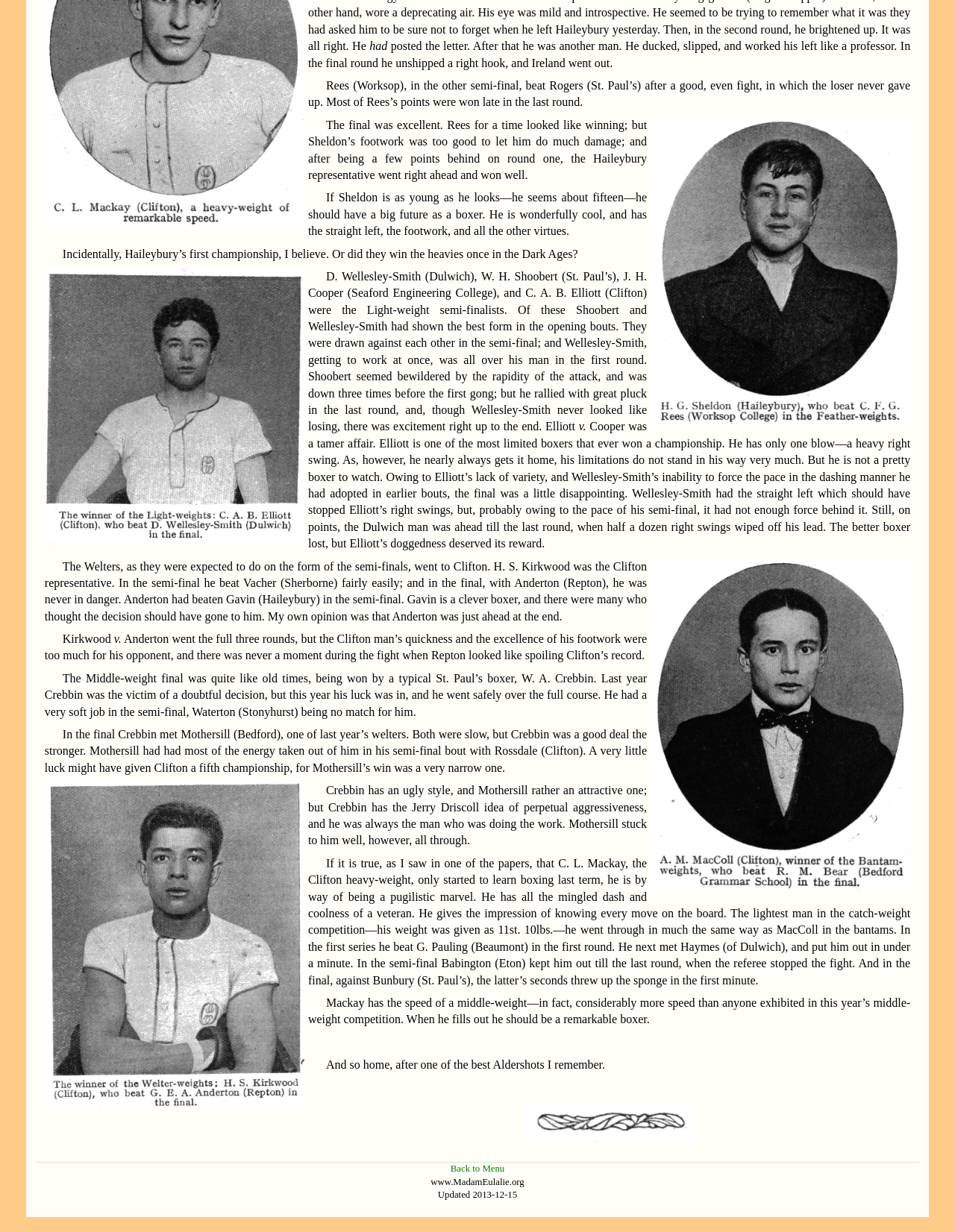Please determine the bounding box of the UI element that matches this description: Back to Menu. The coordinates should be given as (top-left x, top-left y, bottom-right x, bottom-right y), with all values between 0 and 1.

[0.472, 0.944, 0.528, 0.953]